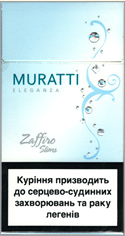What is the language of the health warning?
Answer the question with a thorough and detailed explanation.

The health warning at the bottom of the pack is written in Ukrainian, stating 'Smoking causes heart diseases and lung cancer', highlighting the dangers associated with smoking.